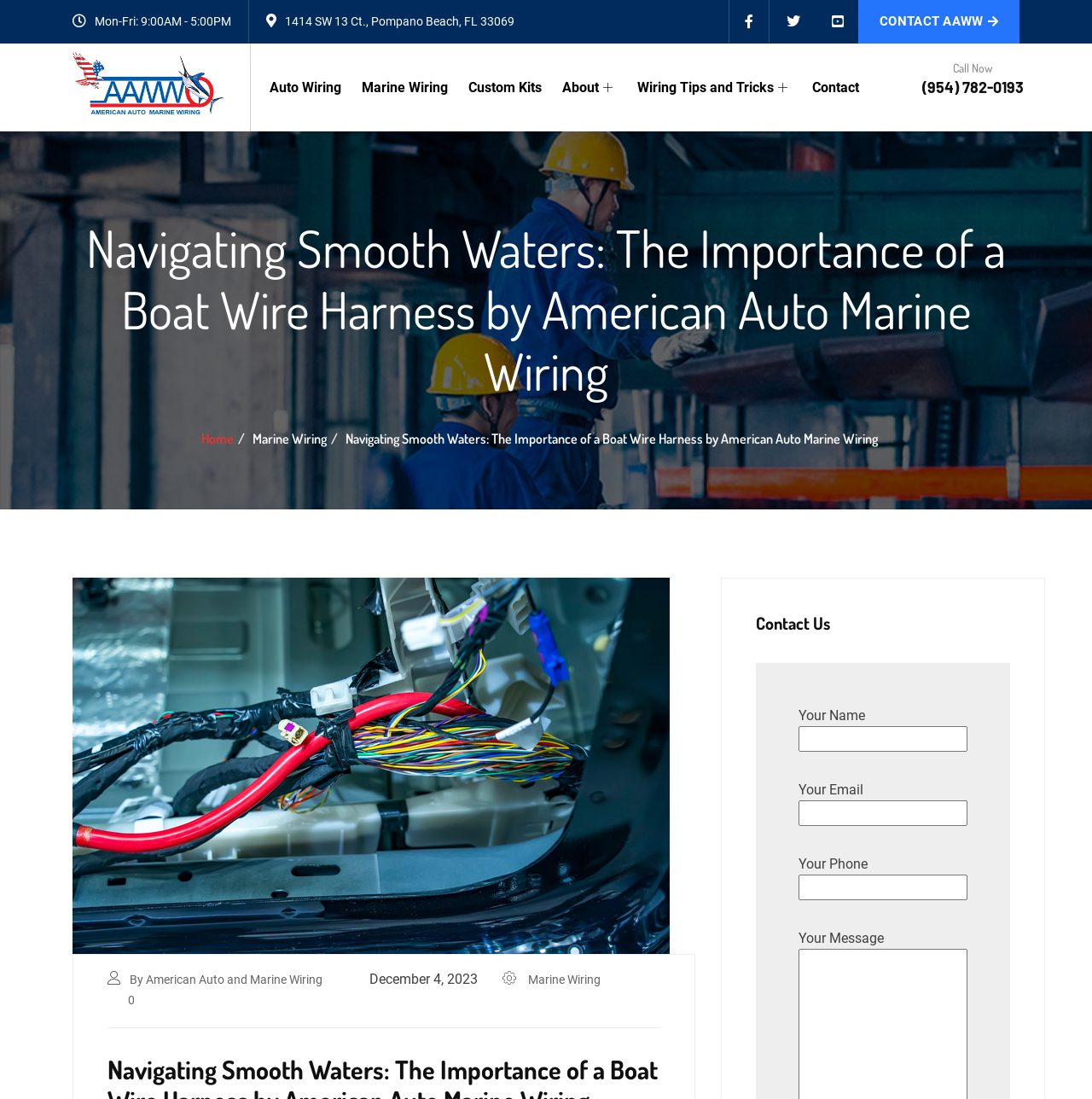Kindly provide the bounding box coordinates of the section you need to click on to fulfill the given instruction: "Call Now".

[0.837, 0.044, 0.945, 0.102]